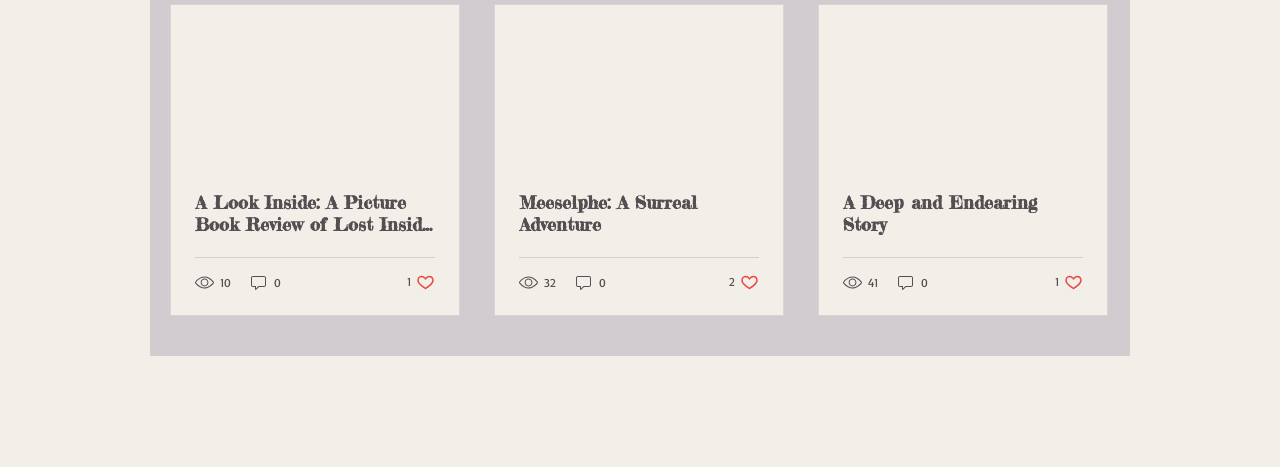Show the bounding box coordinates for the HTML element as described: "A Deep and Endearing Story".

[0.659, 0.409, 0.846, 0.503]